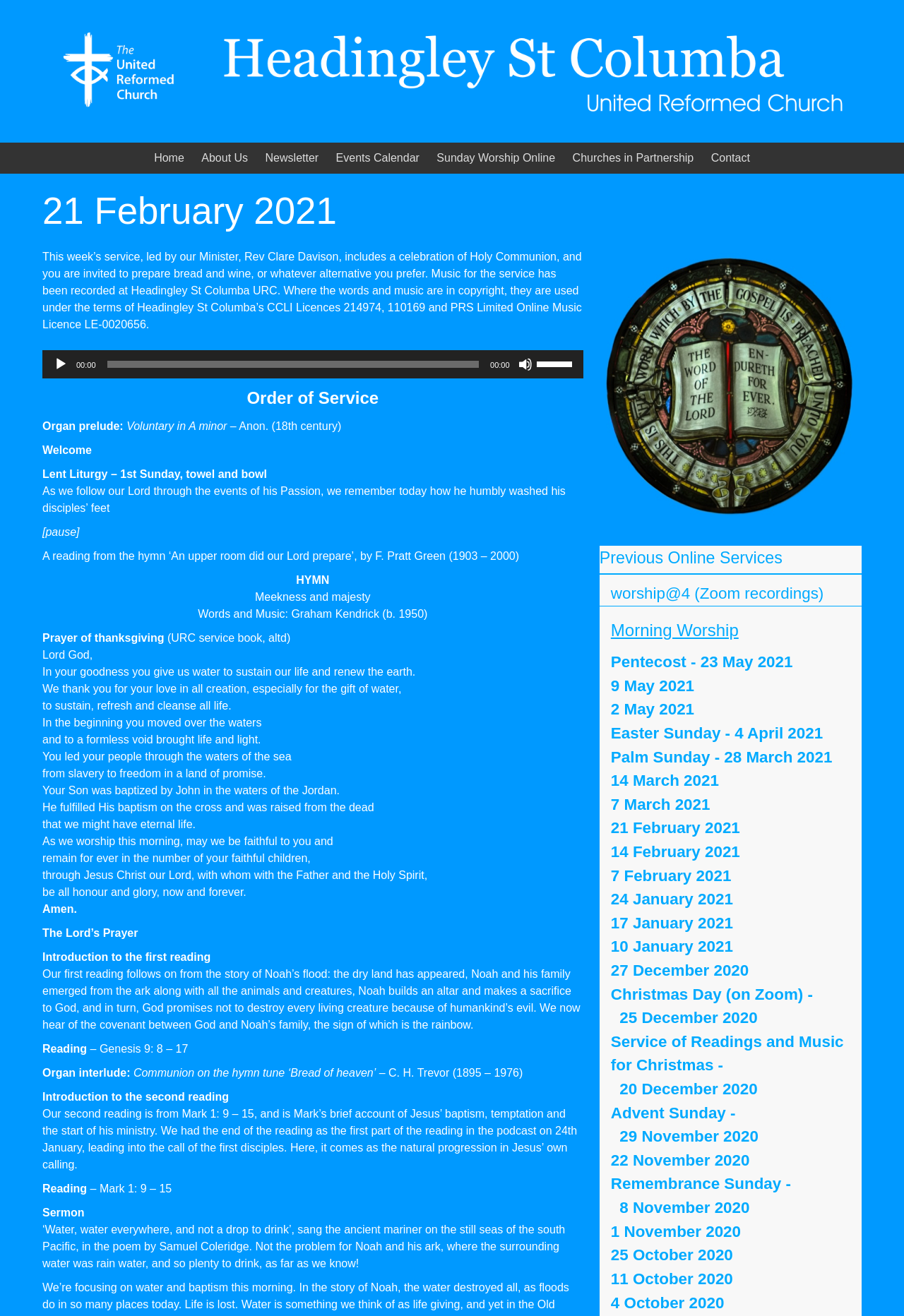What is the theme of the prayer of thanksgiving?
Analyze the image and provide a thorough answer to the question.

The prayer of thanksgiving is a part of the online service, and its theme is water. This can be inferred from the text of the prayer, which mentions 'water to sustain our life and renew the earth', 'the gift of water', and 'the waters of the sea'. The theme of water is likely related to the biblical story of Noah's flood, which is also mentioned in the online service.